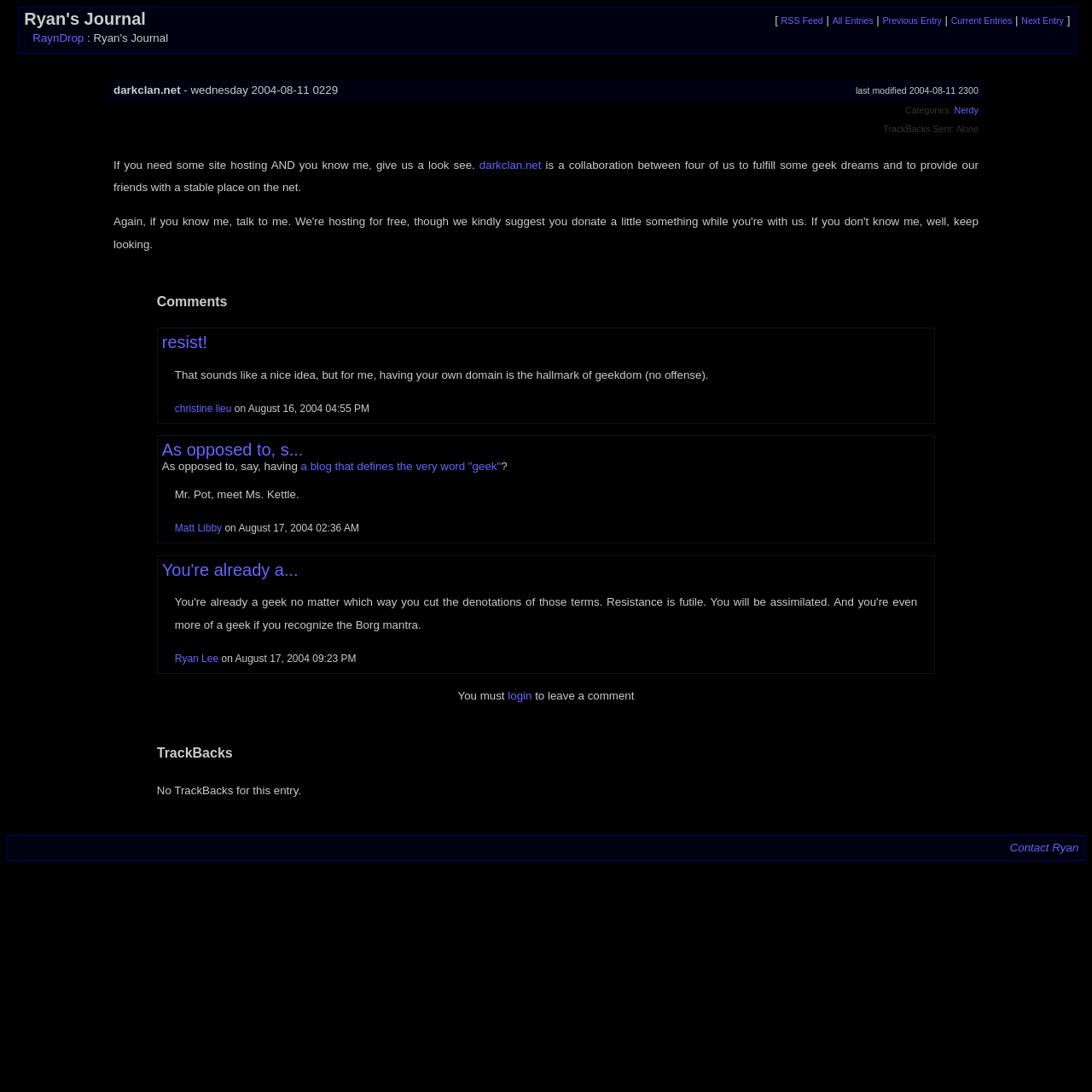Bounding box coordinates are given in the format (top-left x, top-left y, bottom-right x, bottom-right y). All values should be floating point numbers between 0 and 1. Provide the bounding box coordinate for the UI element described as: You're already a...

[0.148, 0.513, 0.273, 0.53]